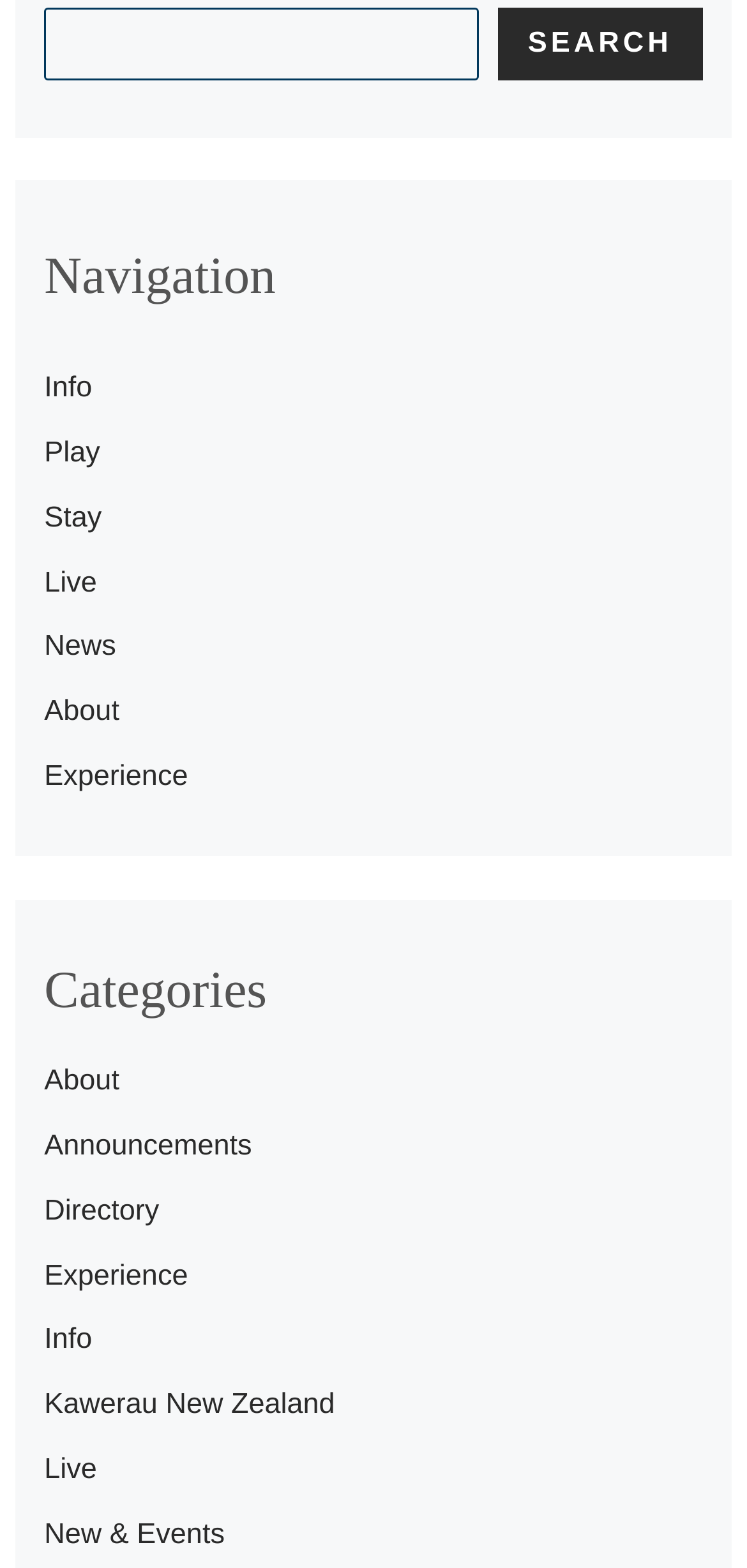Please provide a one-word or short phrase answer to the question:
What categories are listed on the webpage?

Navigation, Categories